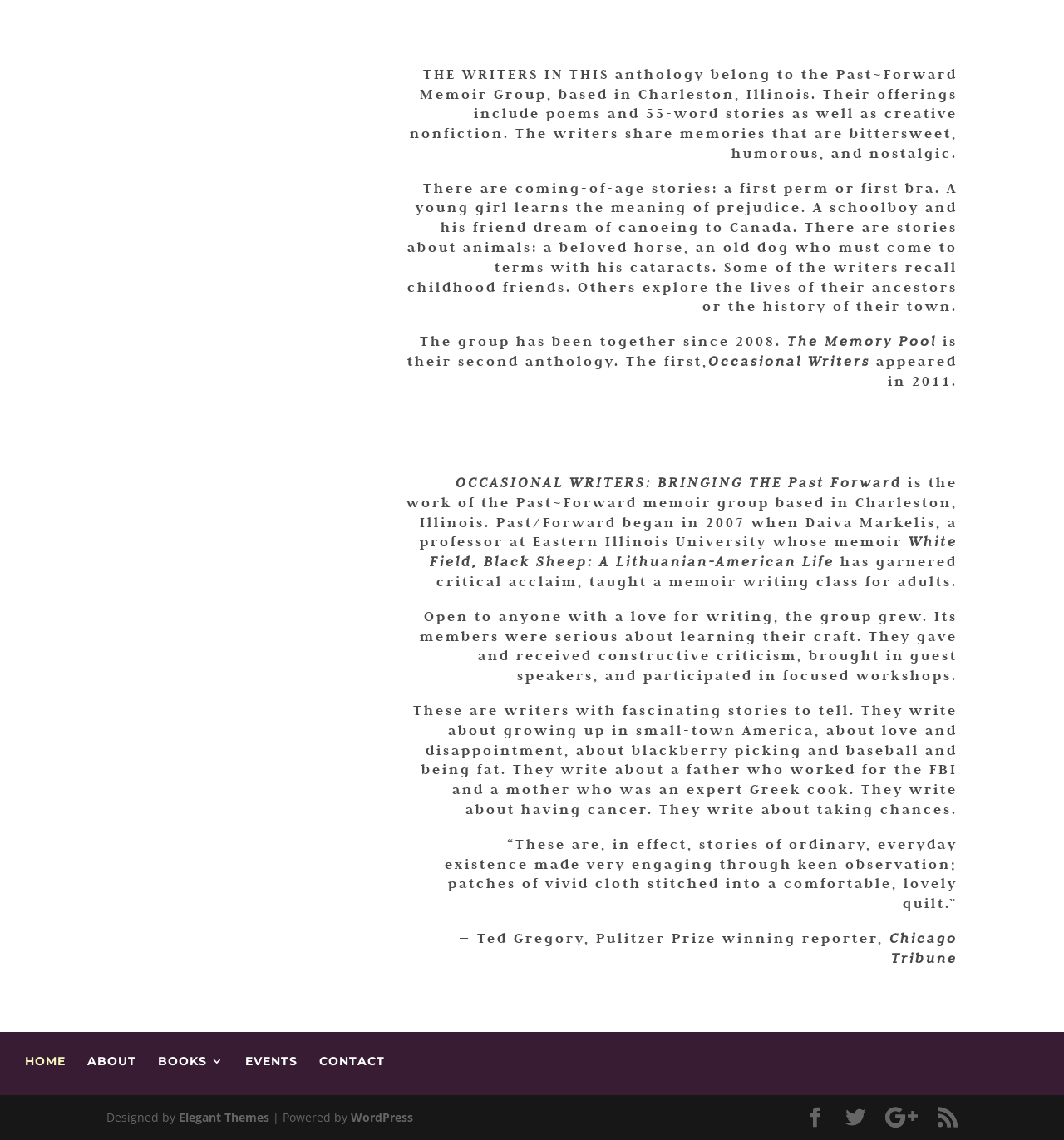Mark the bounding box of the element that matches the following description: "Elegant Themes".

[0.168, 0.973, 0.253, 0.987]